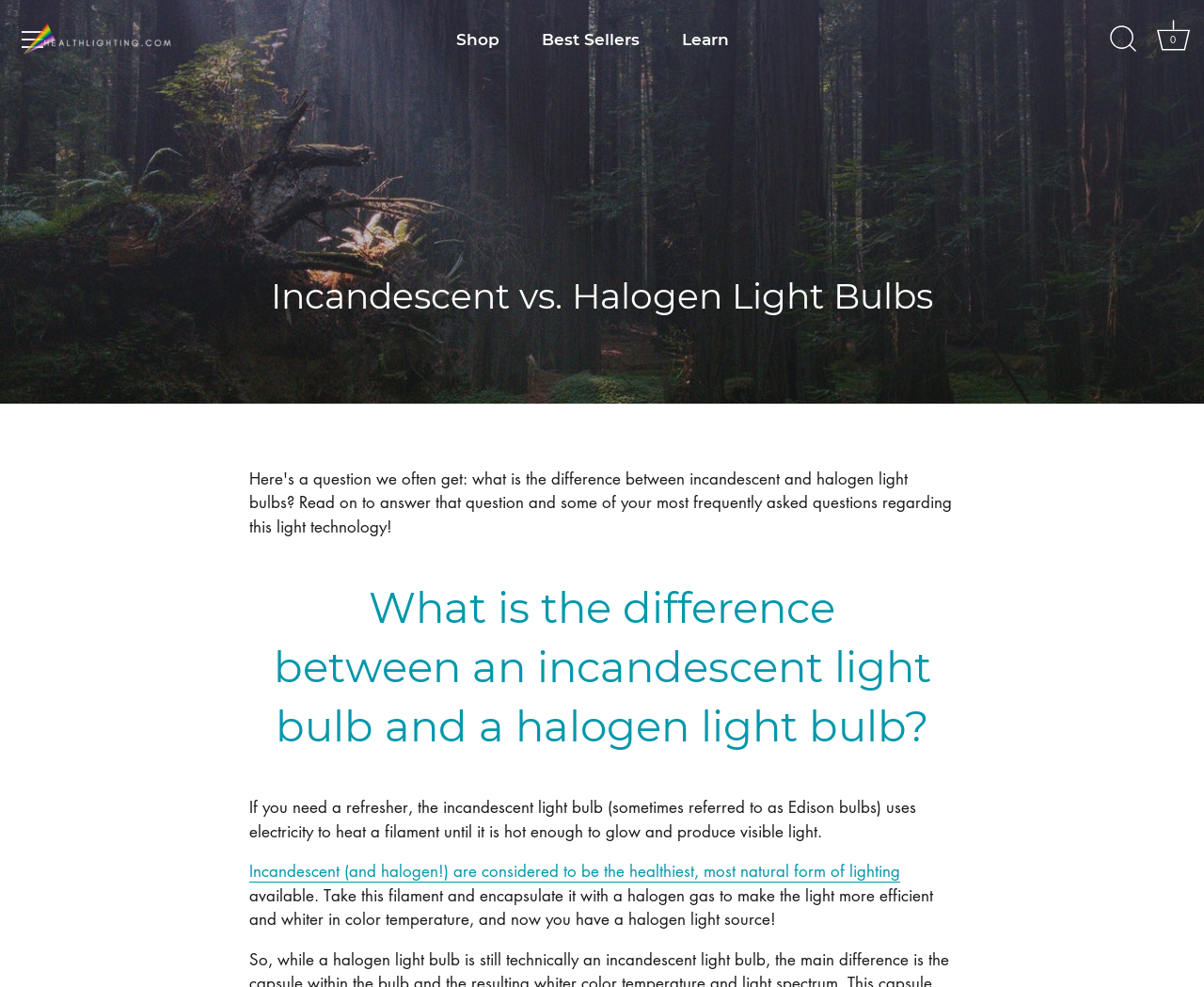Using the provided element description: "Learn", identify the bounding box coordinates. The coordinates should be four floats between 0 and 1 in the order [left, top, right, bottom].

[0.55, 0.021, 0.622, 0.059]